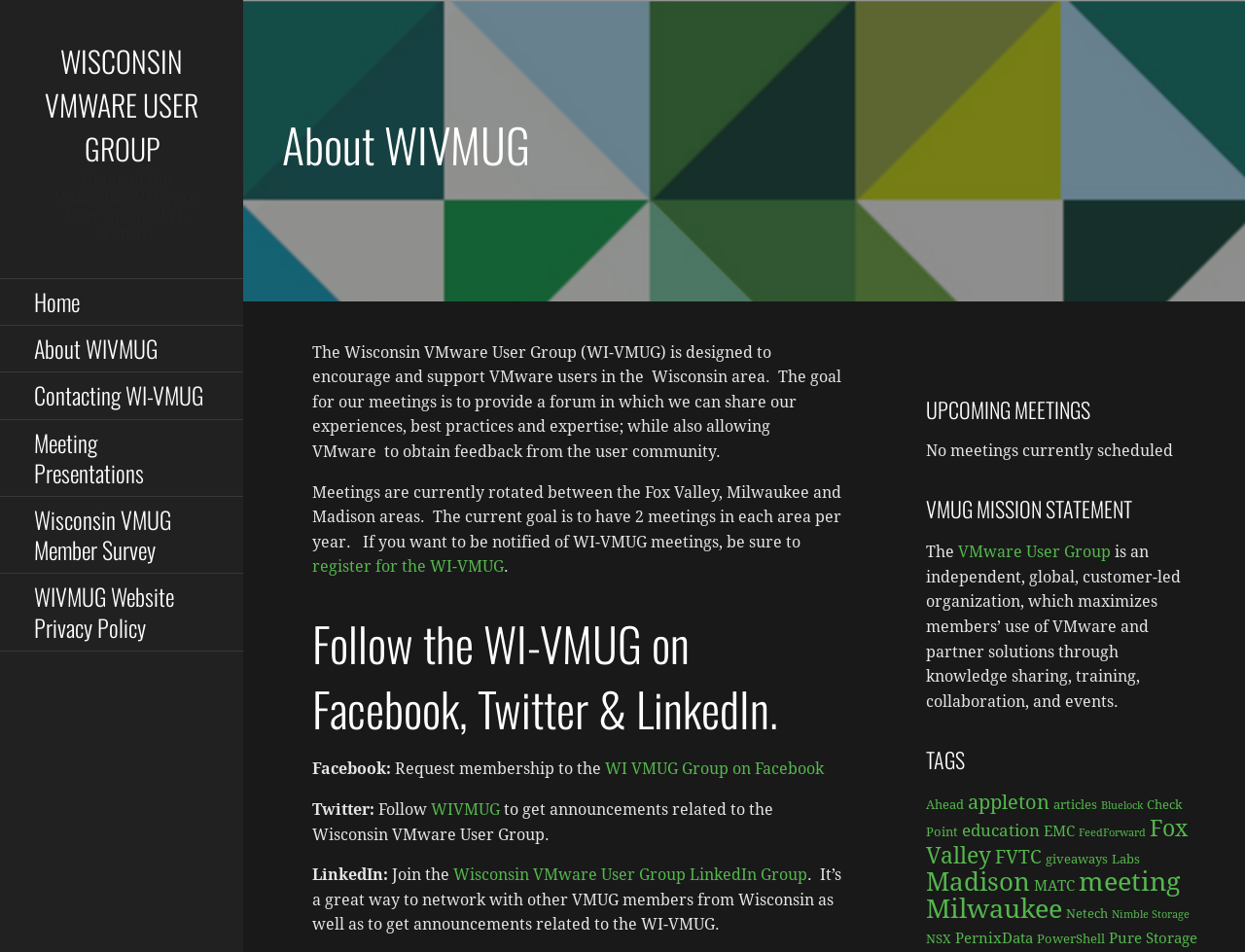What social media platforms can you follow WI-VMUG on?
Deliver a detailed and extensive answer to the question.

The webpage provides links to follow WI-VMUG on Facebook, Twitter, and LinkedIn, allowing users to stay updated on announcements and events related to the Wisconsin VMware User Group.